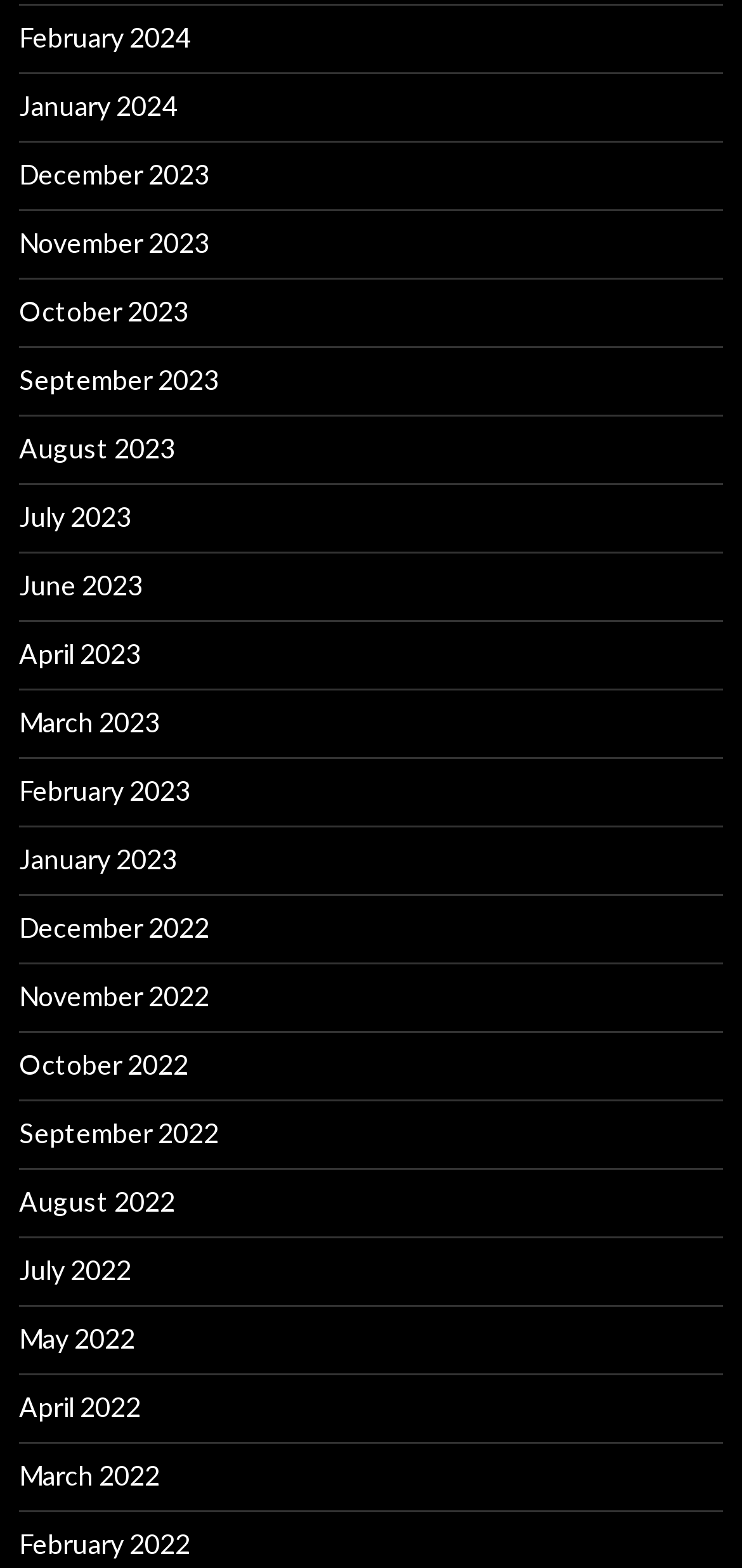Please answer the following question using a single word or phrase: 
How are the months organized in the list?

Chronologically